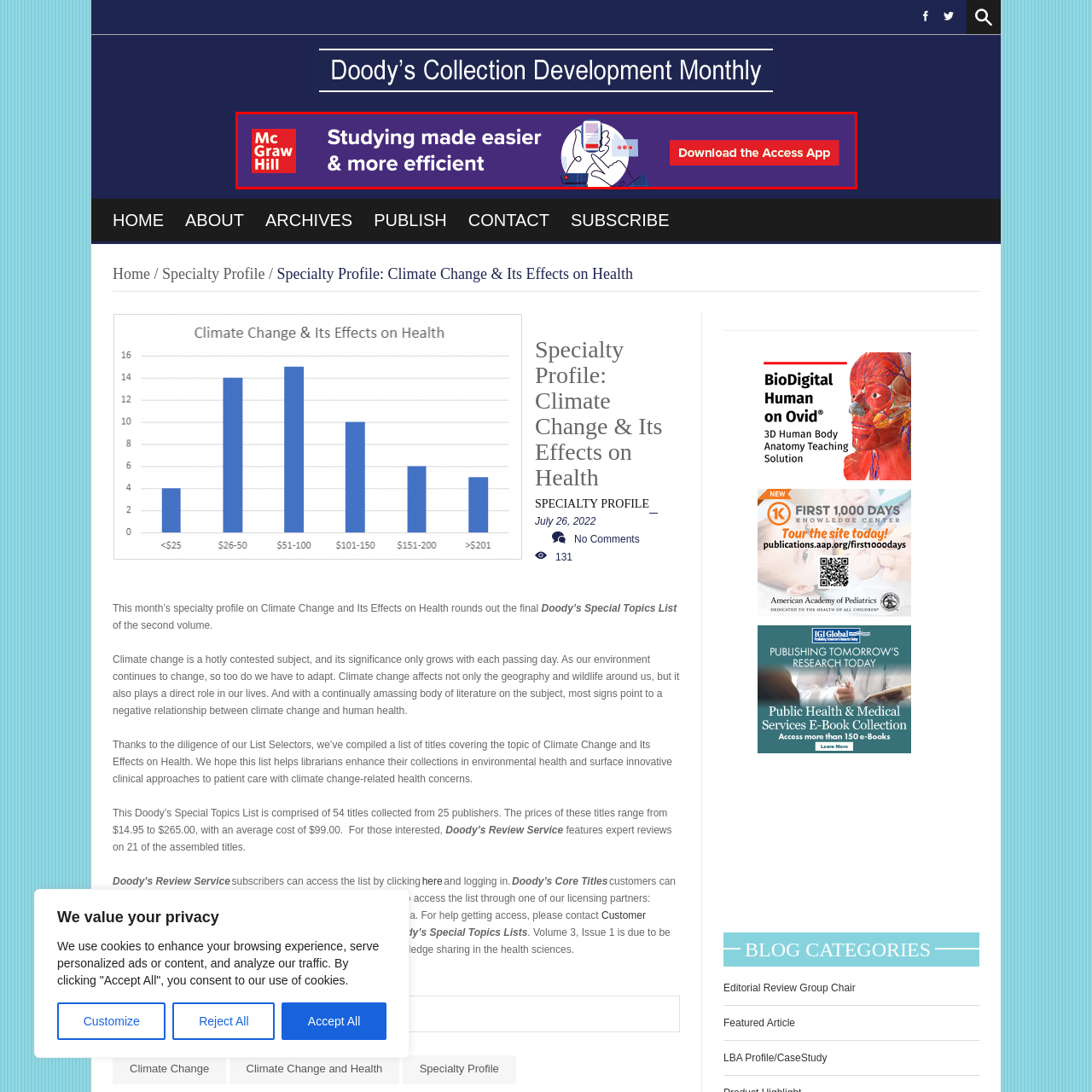Pay special attention to the segment of the image inside the red box and offer a detailed answer to the question that follows, based on what you see: What is the color of McGraw Hill's logo?

The color of McGraw Hill's logo is red because the caption mentions that 'McGraw Hill's red logo' is located in the corner of the banner, indicating that the logo is red in color.